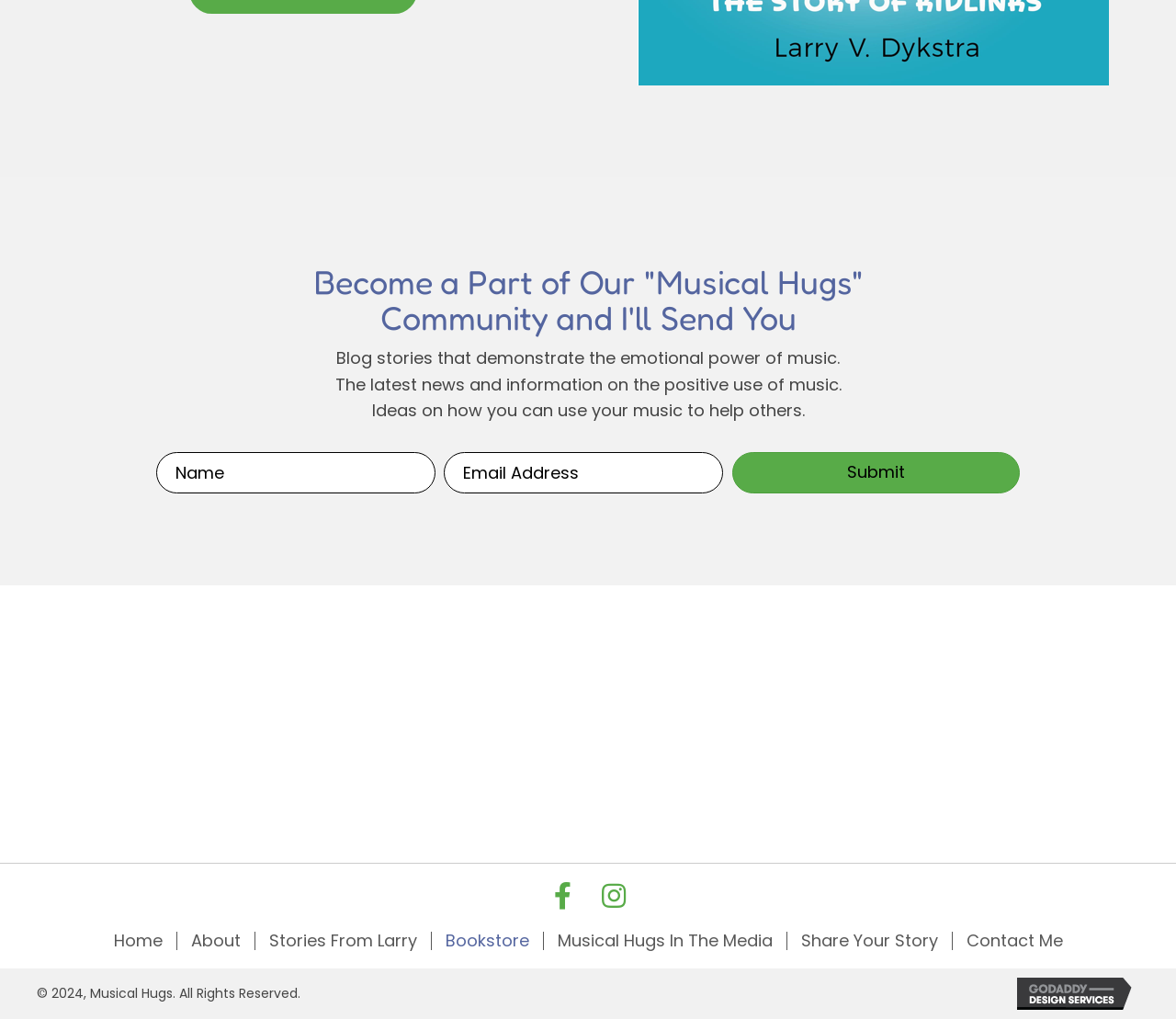Locate the bounding box coordinates of the clickable area needed to fulfill the instruction: "Enter your name".

[0.133, 0.444, 0.37, 0.484]